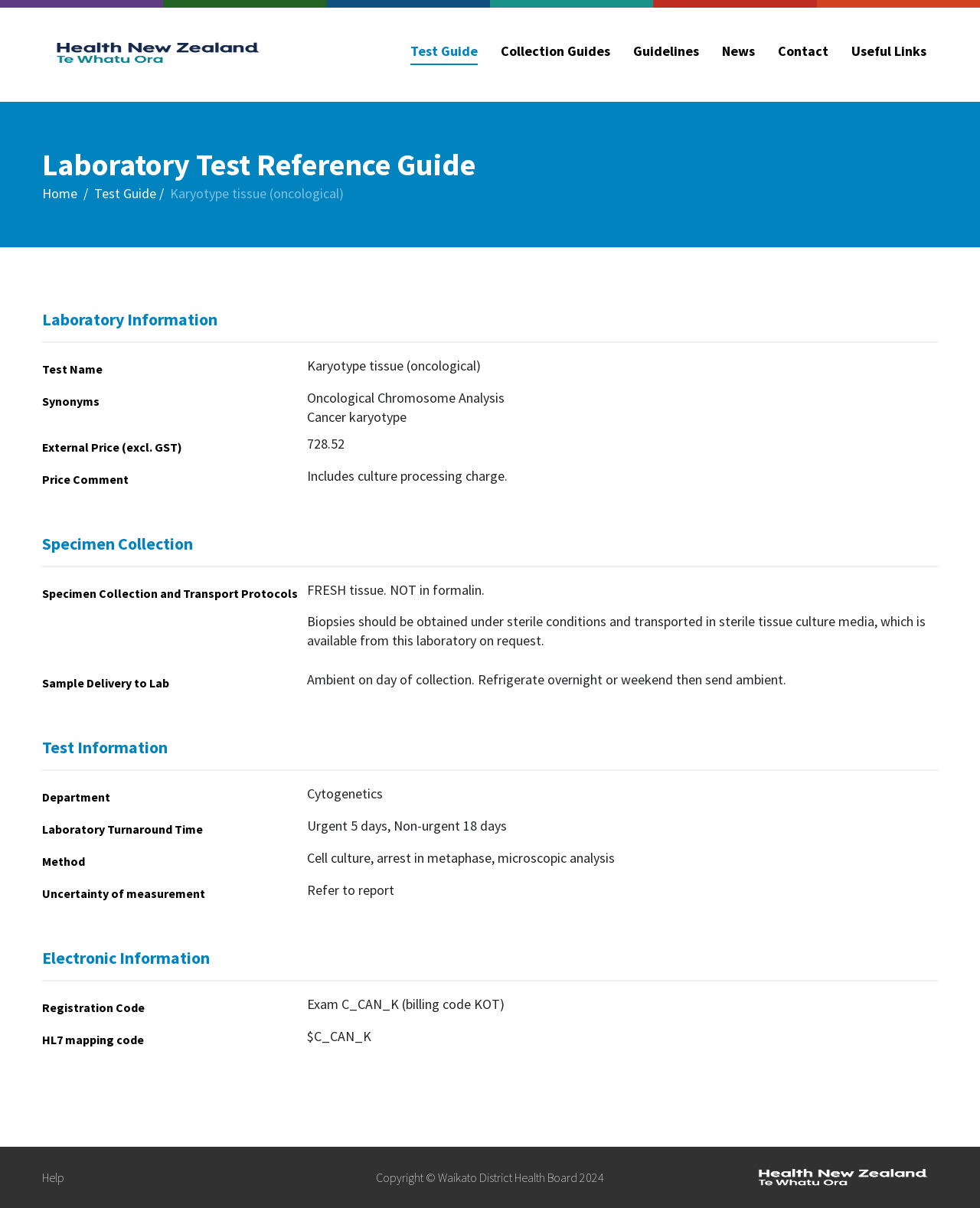Identify the coordinates of the bounding box for the element that must be clicked to accomplish the instruction: "Click on the 'HOME' link".

None